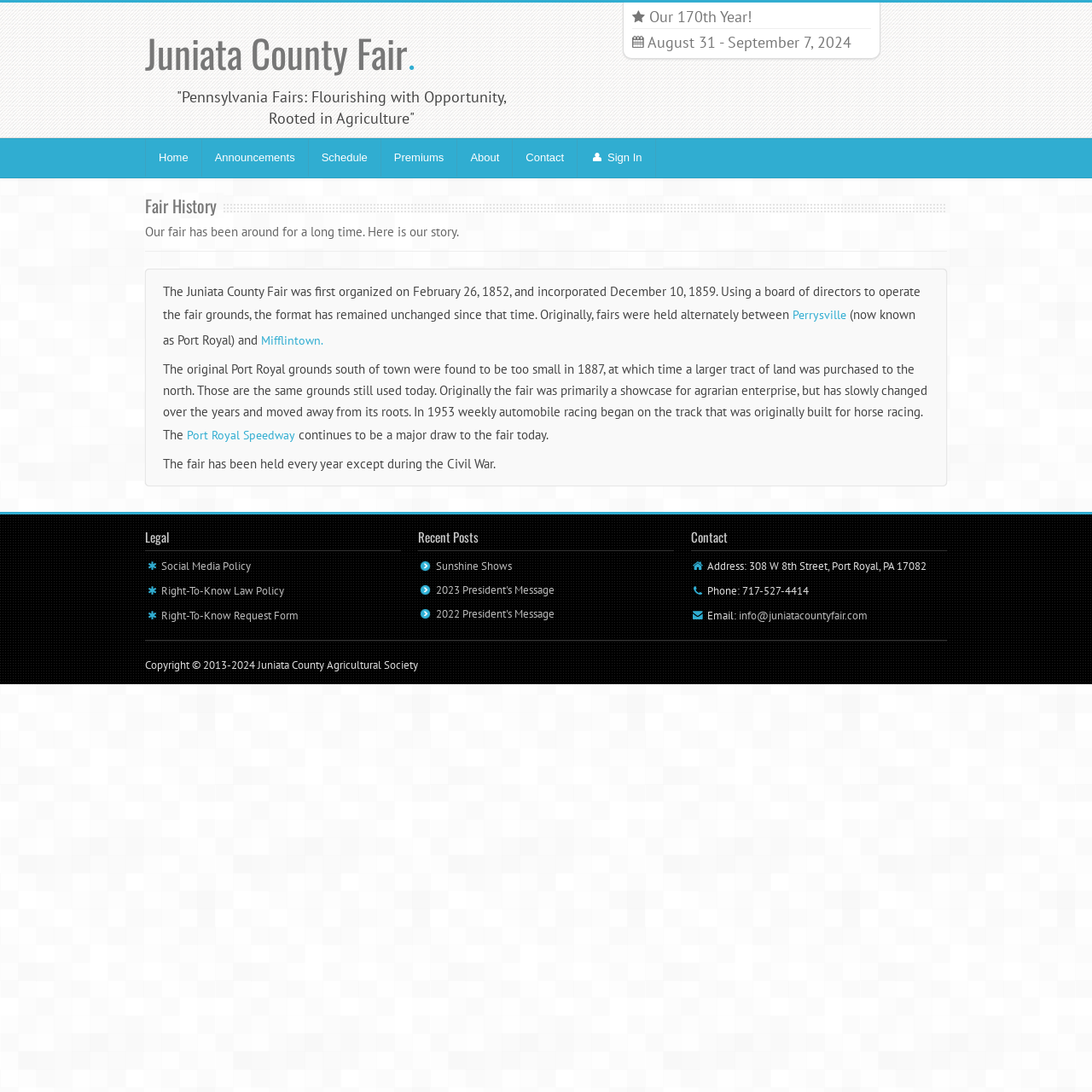Identify the bounding box coordinates for the UI element that matches this description: "Premiums".

[0.348, 0.127, 0.418, 0.162]